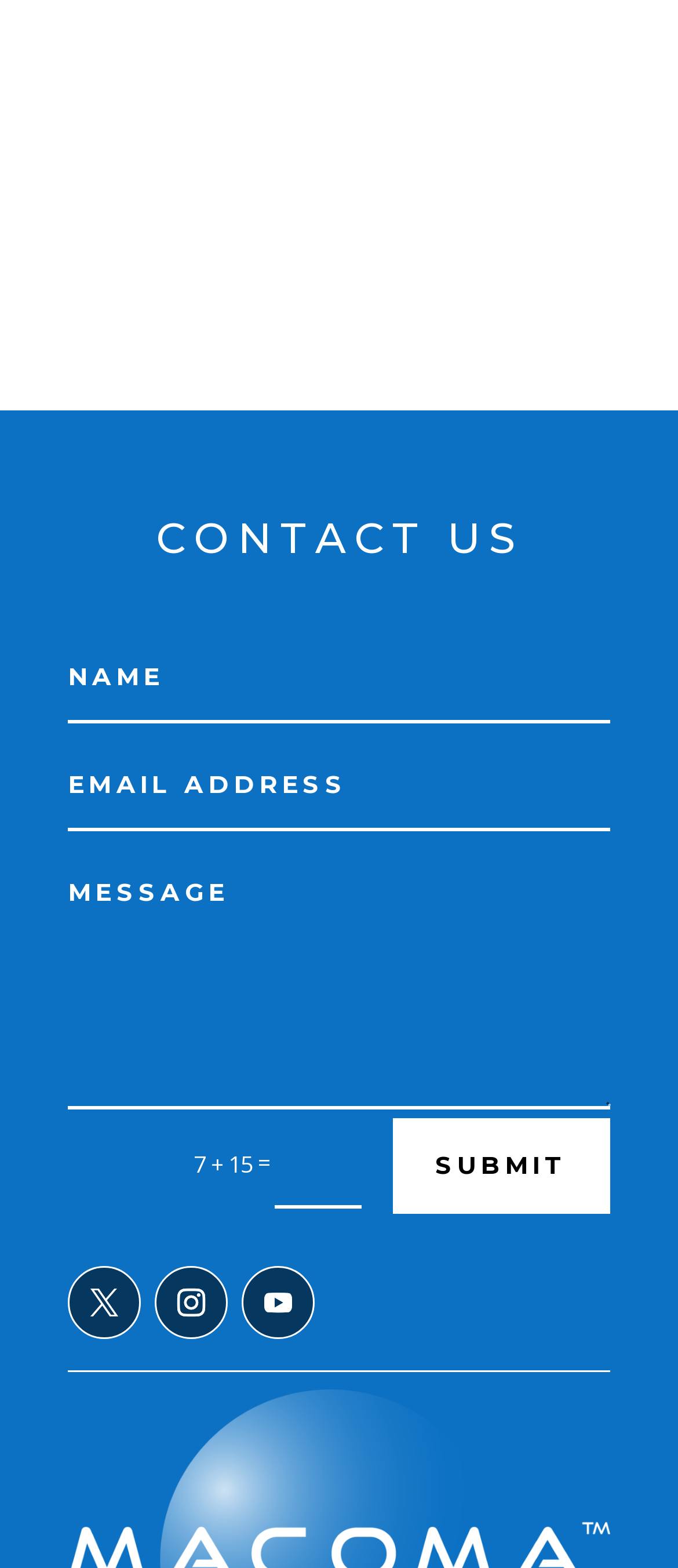What is the function of the button?
Look at the image and provide a detailed response to the question.

The button is labeled 'SUBMIT 5' and is placed below the textboxes. This implies that the user is expected to click this button to submit the contact information they have entered in the textboxes.